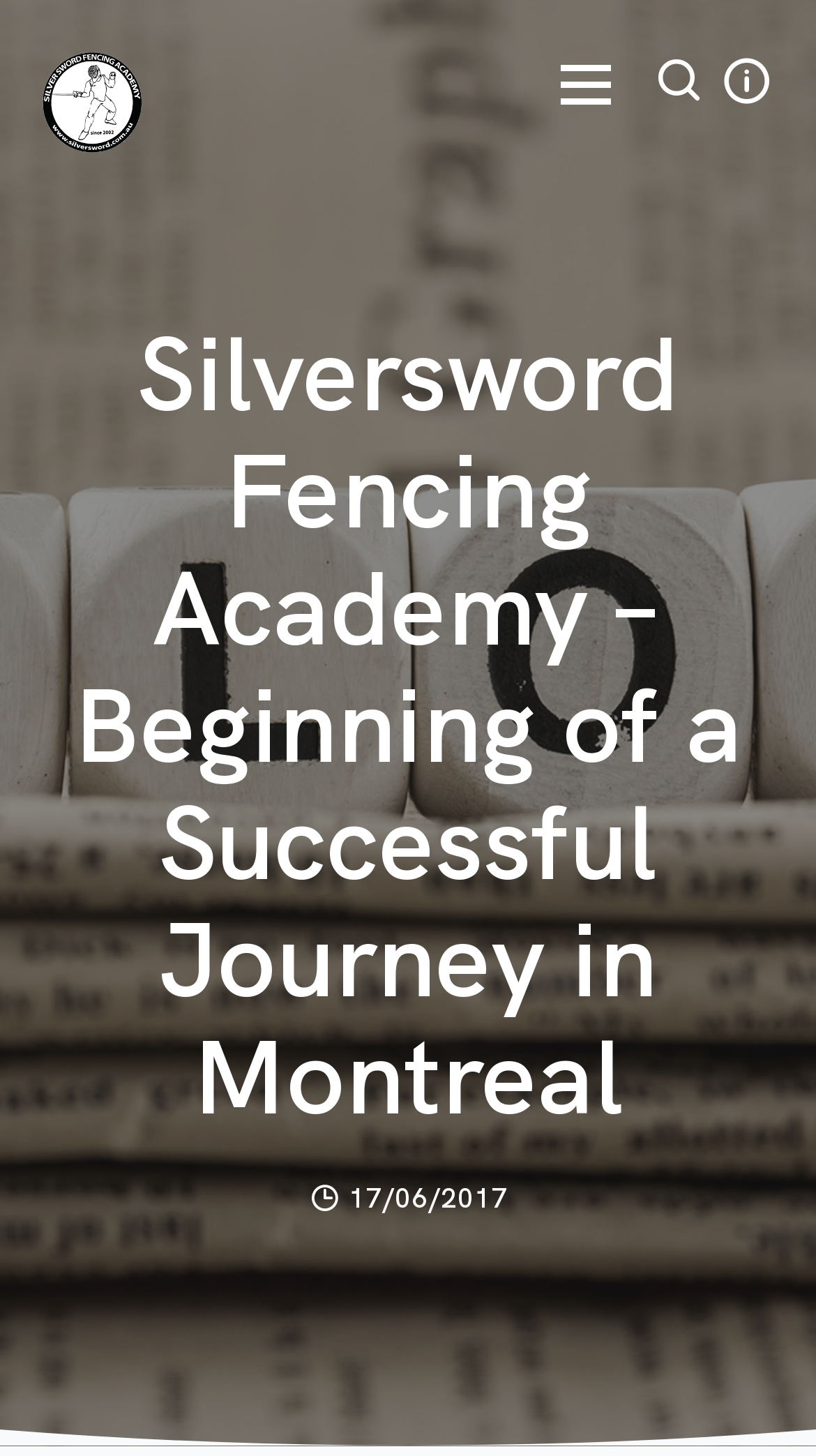What is the purpose of the '' button?
Based on the screenshot, provide your answer in one word or phrase.

Has a popup menu